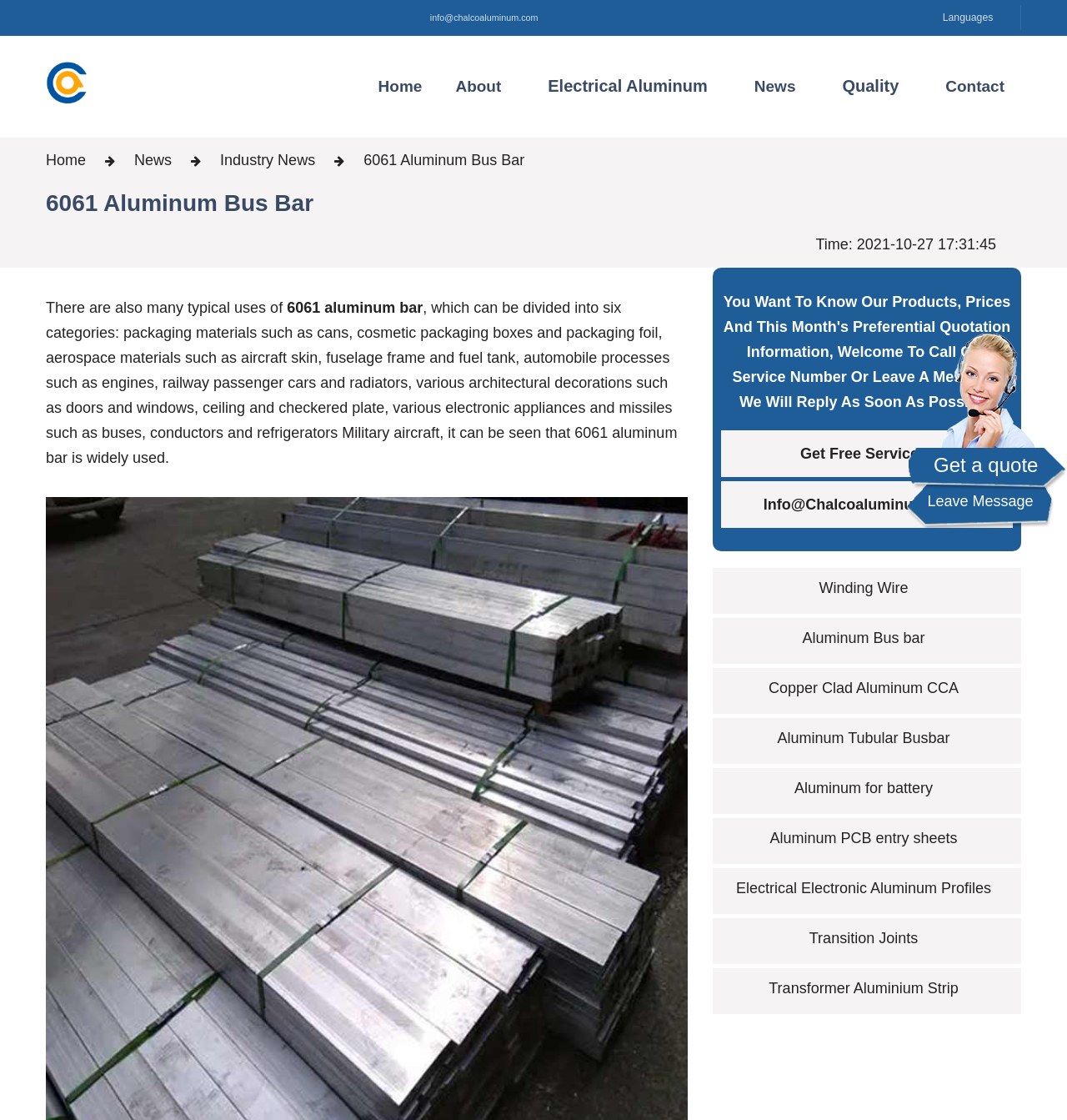What is the purpose of the 'Get Free Services' section?
Kindly offer a comprehensive and detailed response to the question.

The purpose of the 'Get Free Services' section can be determined by looking at the heading element with the text 'Get Free Services' and the link element with the same text. This section is likely intended to provide free services to customers or users, and the link can be clicked to learn more or to request the services.